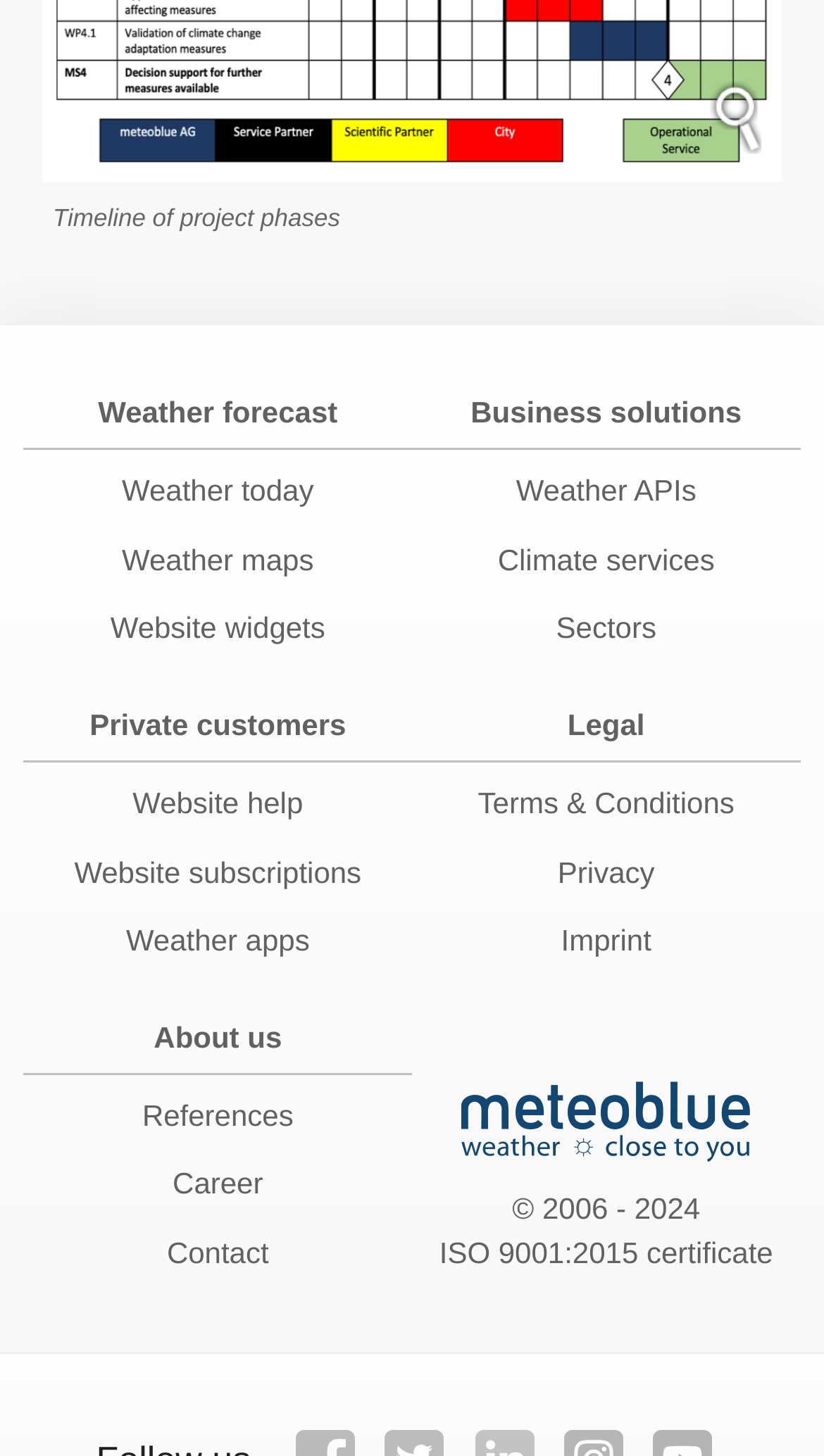Specify the bounding box coordinates of the area to click in order to follow the given instruction: "Get weather APIs."

[0.5, 0.319, 0.971, 0.355]